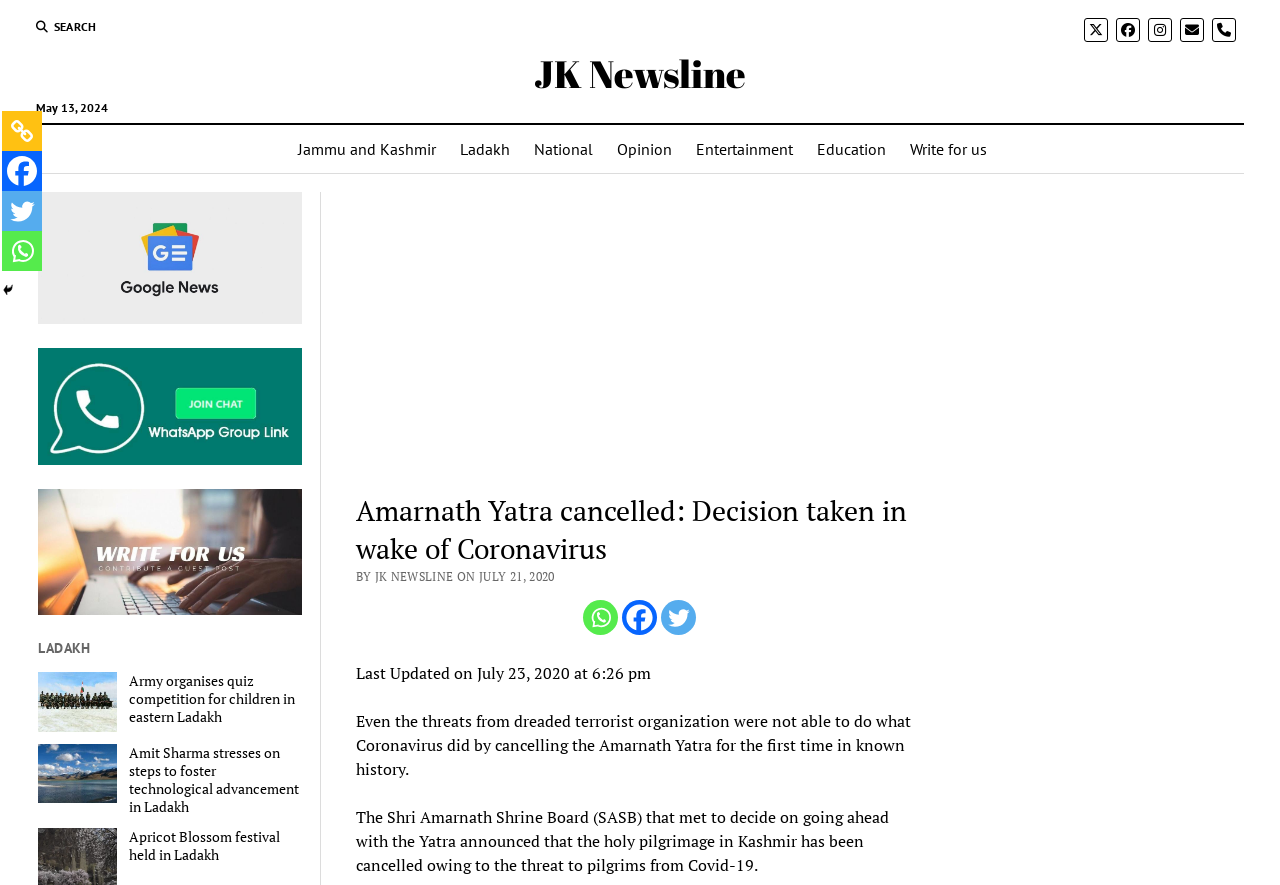Locate the bounding box of the user interface element based on this description: "Write for us".

[0.701, 0.141, 0.78, 0.195]